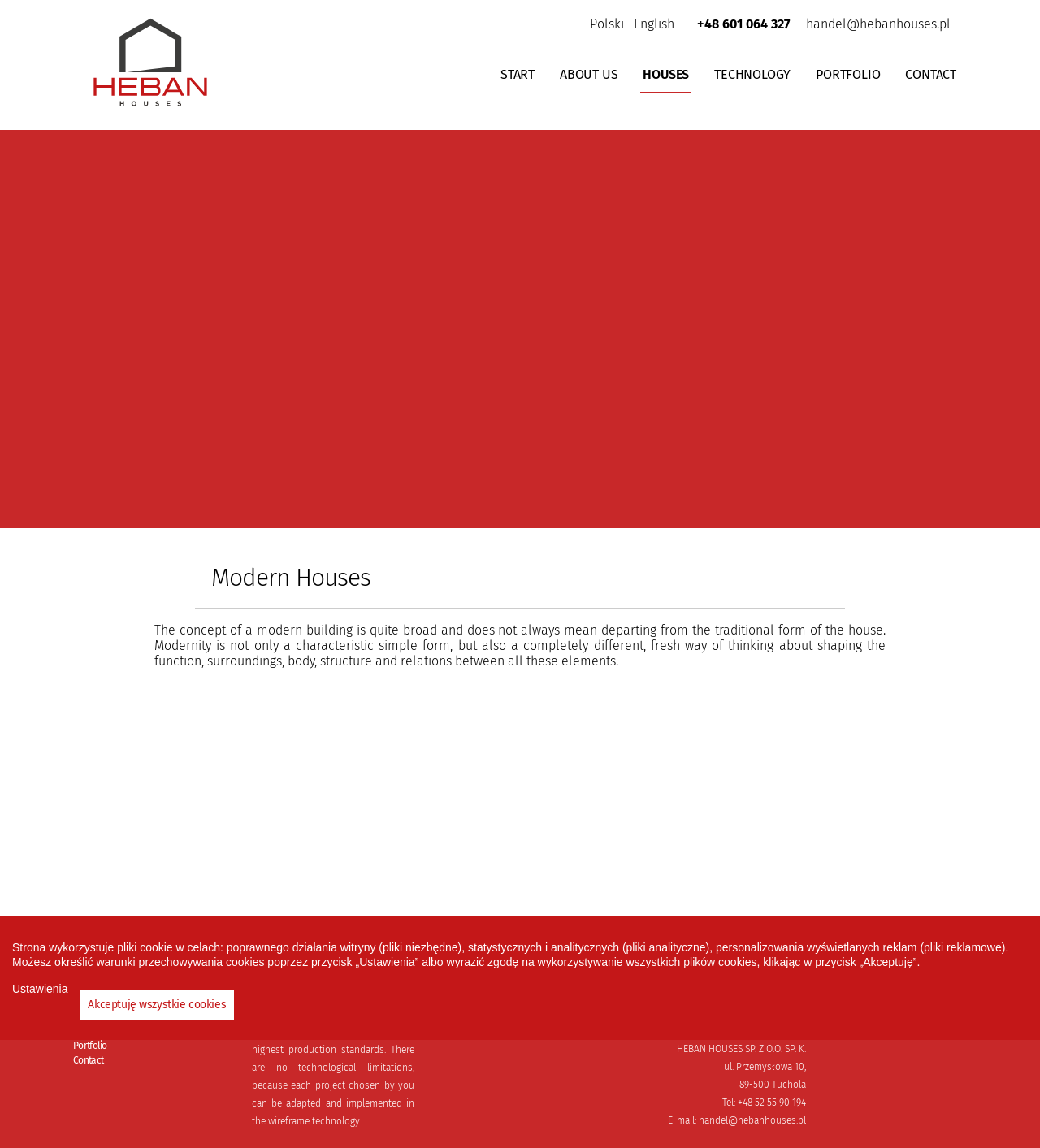Generate an in-depth caption that captures all aspects of the webpage.

The webpage is about Heban Houses, a company that specializes in modern houses. At the top right corner, there is a contact information section with a phone number, email address, and language selection options for Polish and English. Below this section, there is a navigation menu with links to different pages, including "Modern Houses", "About Us", "Houses", "Technology", "Portfolio", and "Contact".

The main content of the page is divided into two sections. The top section has a heading "Modern Houses" and a brief description of what modern houses entail. Below this, there is a horizontal separator line. The description explains that modernity is not just about simple forms, but also about a fresh way of thinking about the function, surroundings, body, structure, and relations between these elements.

The bottom section has a series of links to different pages, including "Start", "About us", "Houses", "Technology", "Portfolio", and "Contact". To the right of these links, there is a section with the company name "HEBAN GROUP" and links to specific types of houses, such as "WOODEN HOUSES", "APARTMENTS", and "SAWMILL". Below this, there is a logo and a section with the company's address, phone number, and email address.

At the very bottom of the page, there is a notice about the use of cookies on the website, with options to accept all cookies or to customize the settings.